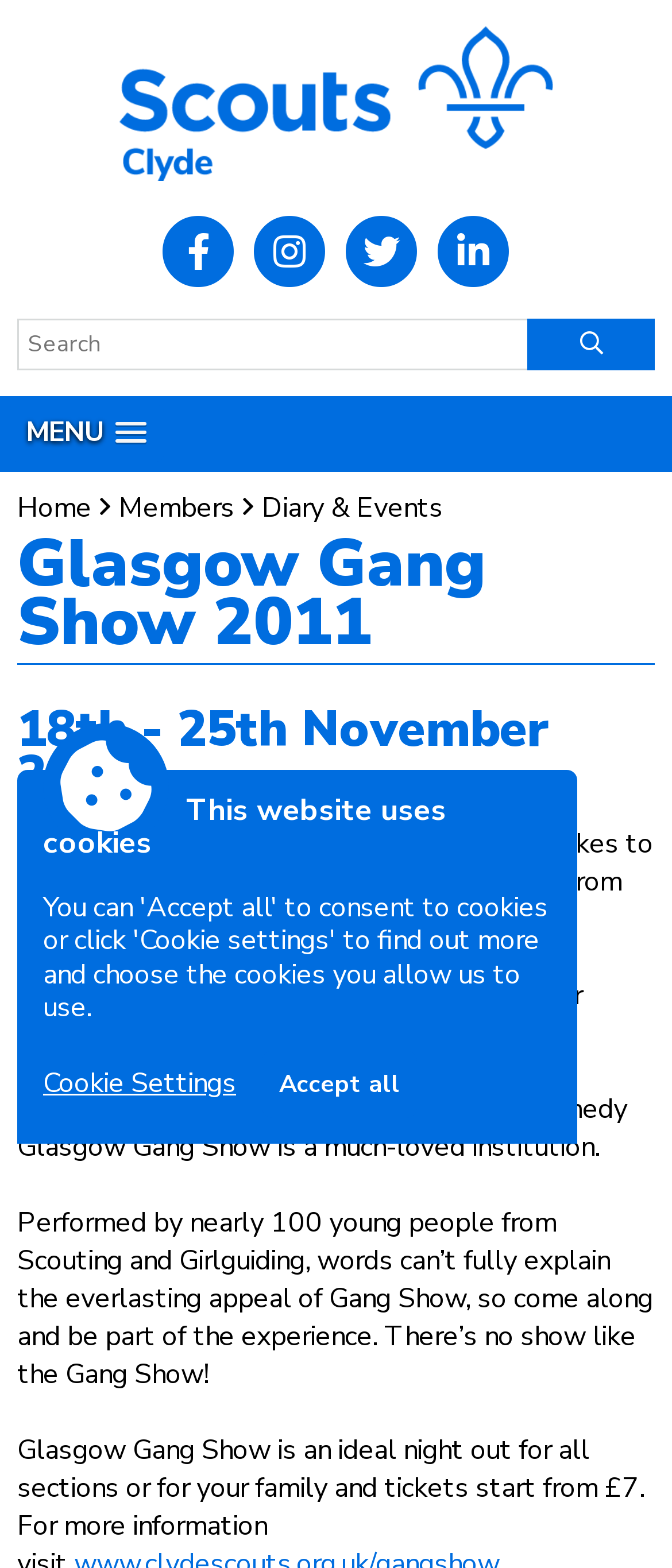Answer the question below with a single word or a brief phrase: 
What is the purpose of the Gang Show?

fun and comedy